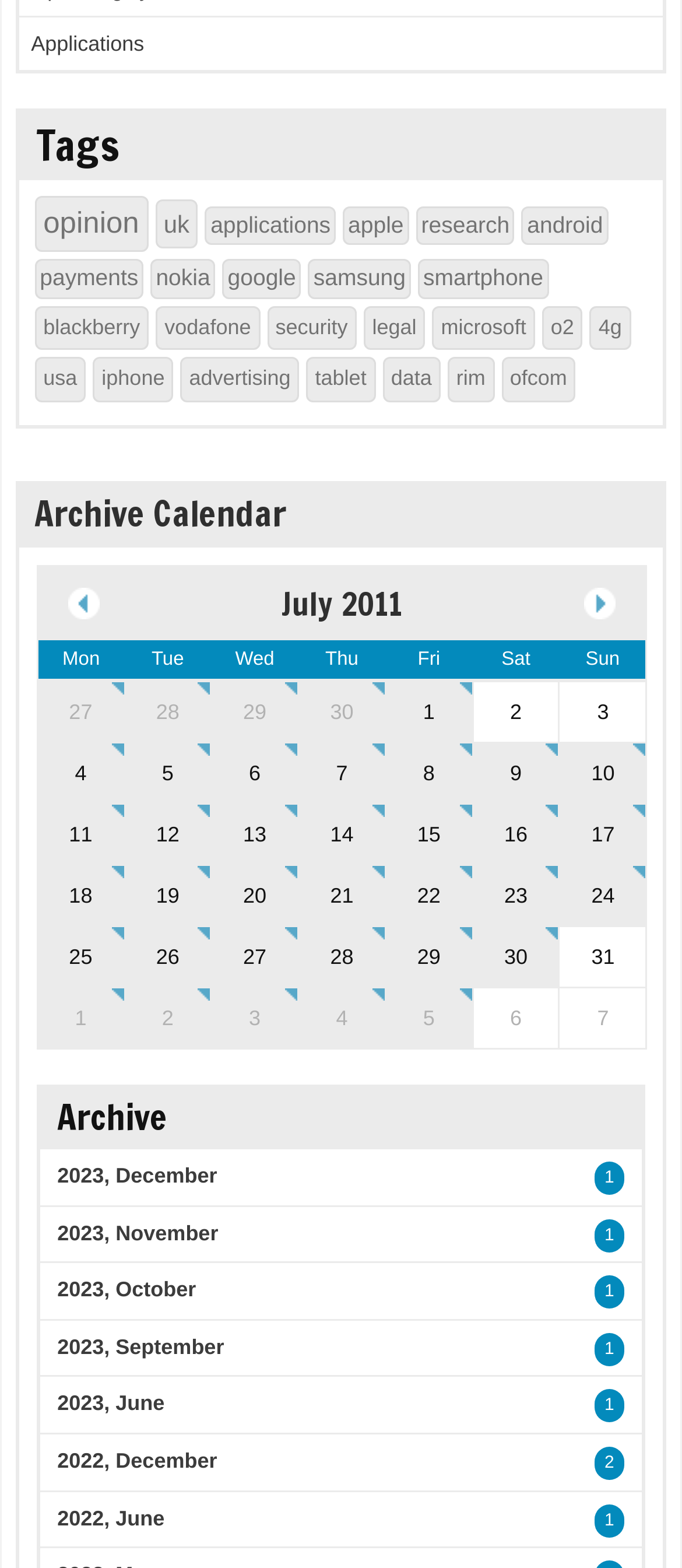Please find the bounding box coordinates of the clickable region needed to complete the following instruction: "Go to the 'apple' page". The bounding box coordinates must consist of four float numbers between 0 and 1, i.e., [left, top, right, bottom].

[0.503, 0.131, 0.6, 0.157]